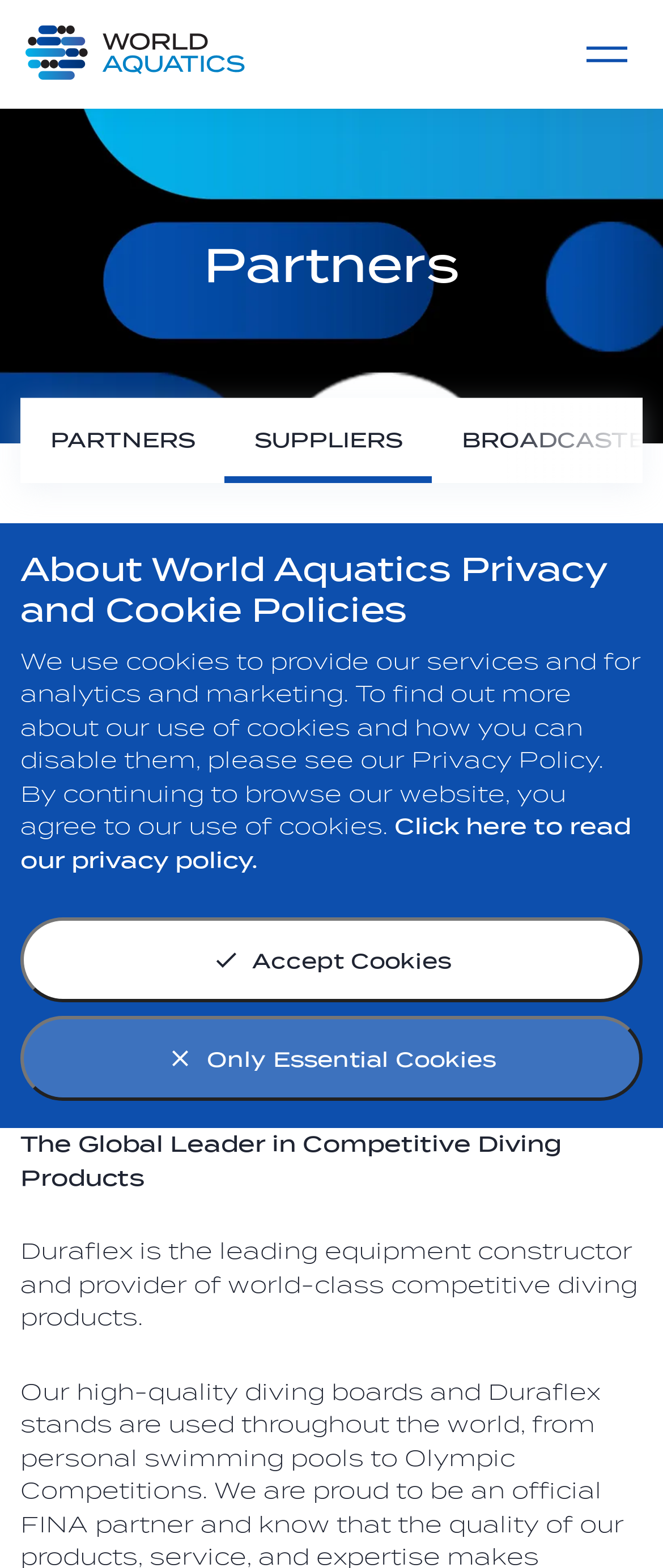Find the bounding box coordinates for the HTML element specified by: "Homeowners".

None